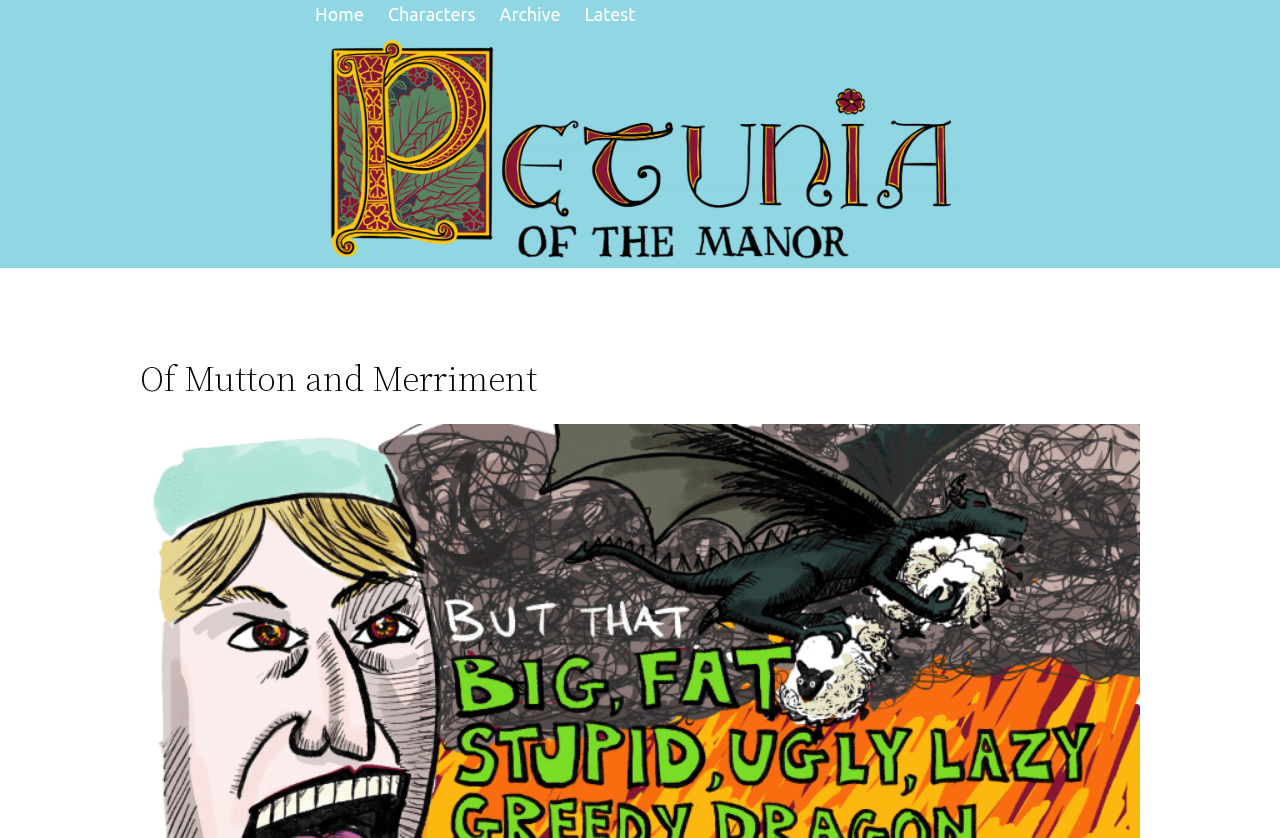Explain the webpage's layout and main content in detail.

The webpage is titled "Of Mutton and Merriment – Georg Pedersen". At the top of the page, there is a navigation bar with four links: "Home", "Characters", "Archive", and "Latest", which are evenly spaced and take up about half of the page's width. 

Below the navigation bar, there is a large figure that spans almost the entire width of the page. Within this figure, there is a link, but its purpose is unclear due to the lack of descriptive text.

The main heading, "Of Mutton and Merriment", is prominently displayed in the middle of the page, taking up about three-quarters of the page's width.